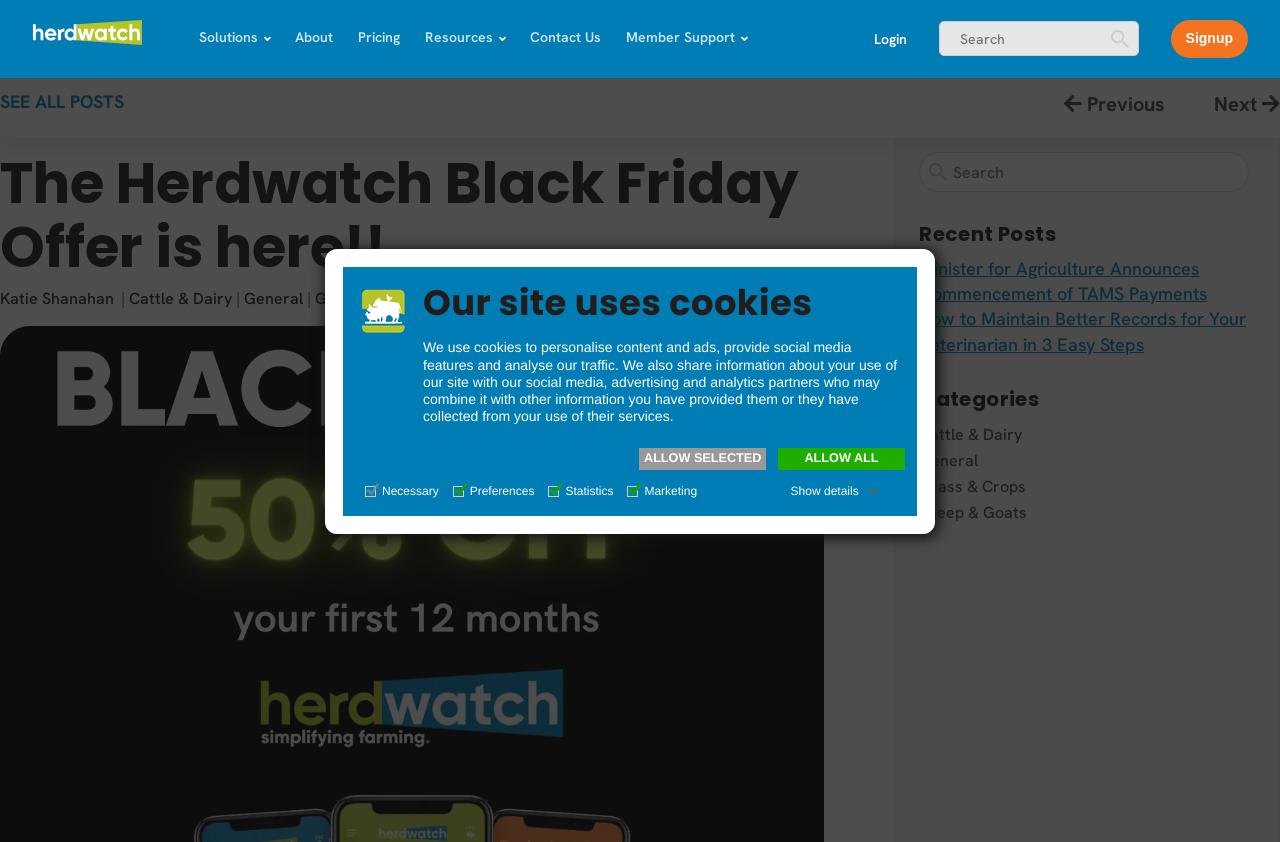Produce an extensive caption that describes everything on the webpage.

The webpage is about Herdwatch, a platform that offers solutions for farmers. At the top left corner, there is a logo and a navigation menu with links to "About", "Pricing", "Resources", "Contact Us", "Member Support", and "Login". On the top right corner, there is a search bar with a search button.

Below the navigation menu, there is a prominent heading that announces the Herdwatch Black Friday offer. This section takes up most of the top half of the page. 

On the left side of the page, there is a section with a heading "Recent Posts" that lists several article links, including "Minister for Agriculture Announces Commencement of TAMS Payments" and "How to Maintain Better Records for Your Veterinarian in 3 Easy Steps". 

Below the recent posts section, there is a section with a heading "Categories" that lists links to different categories, including "Cattle & Dairy", "General", "Grass & Crops", and "Sheep & Goats".

On the right side of the page, there is a cookie consent dialog with a heading "Our site uses cookies" that explains how the site uses cookies and provides options to allow or deny cookie usage. There are also several checkboxes for different types of cookies, including necessary, preferences, statistics, and marketing cookies.

At the bottom of the page, there are links to "SEE ALL POSTS" and navigation buttons to previous and next pages.